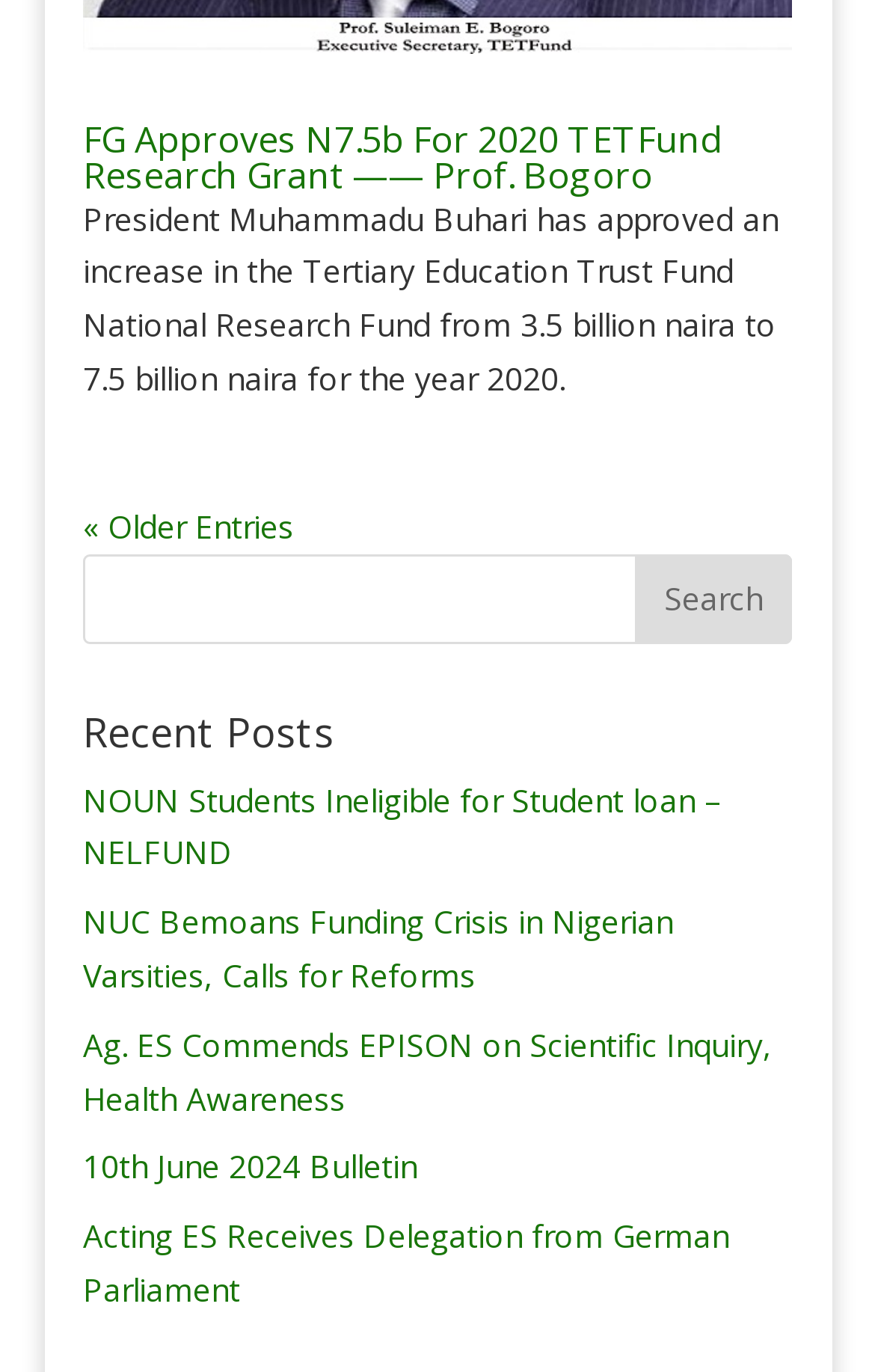Locate the bounding box coordinates of the area where you should click to accomplish the instruction: "Click on a recent post".

[0.095, 0.567, 0.826, 0.637]